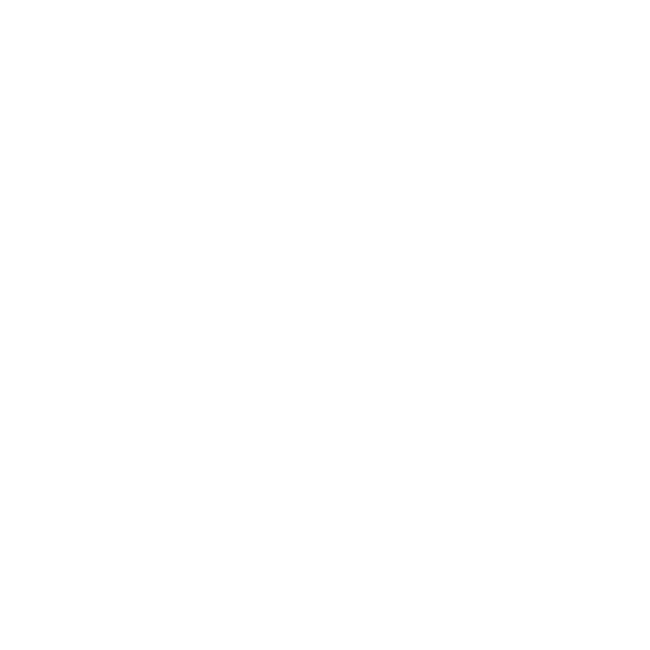Generate a comprehensive caption that describes the image.

The image features the "4KW CE 50HZ PFD-16 High Speed Fully Automatic Disposable Paper Cup Making Machine," showcasing its design and functionality. This advanced machinery is engineered for efficient production of disposable paper cups. Key specifications include a PLC + touch screen control system, highlighting its user-friendly interface. The machine operates effectively with materials ranging from 150-350g/m² and accommodates both single and double PE-coated or laminated paper.

Zhengzhou Perfect Co., Ltd., the manufacturer, emphasizes the machine’s reliability and cost-effectiveness, promising high-quality production with minimal waste, thanks to features like three times paper feeding and photoelectric sensor detection. Additionally, cooling fans are integrated to maintain optimal working temperatures, ensuring constant performance. This model is ideal for factories or shops looking to enhance their production capabilities.